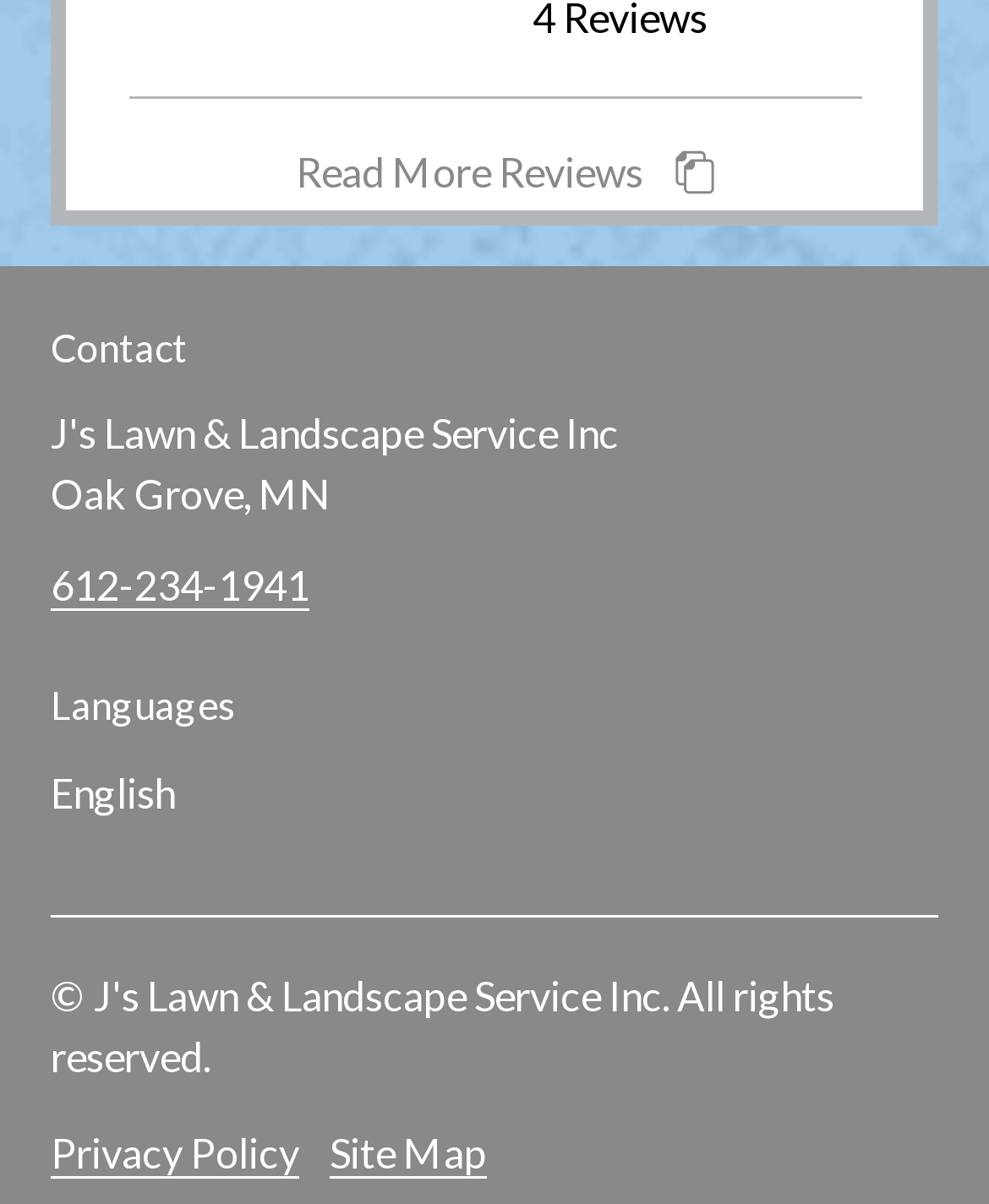Answer the following query with a single word or phrase:
What language is supported by the website?

English